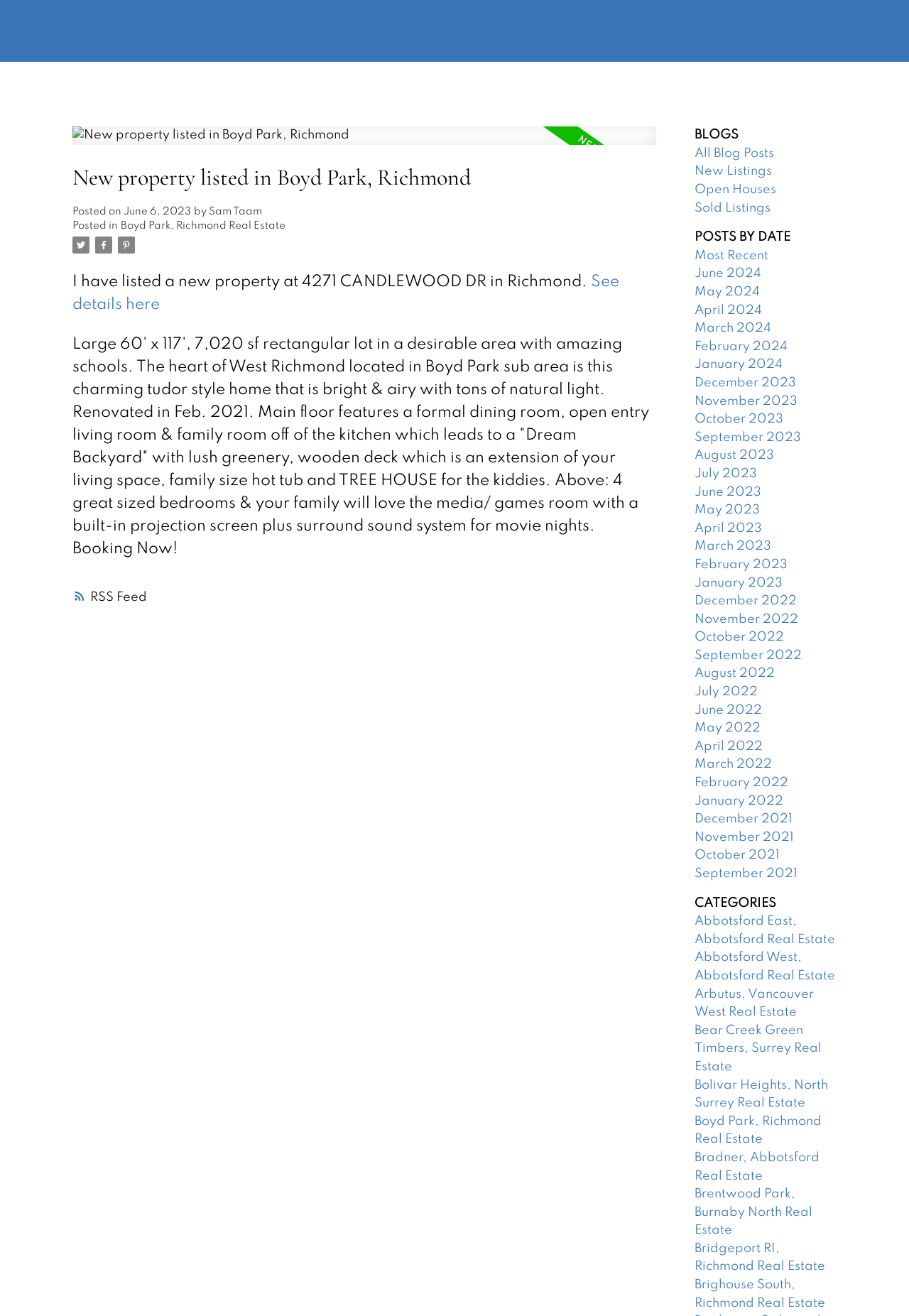How many bedrooms are in the house?
Based on the image, answer the question in a detailed manner.

I found the number of bedrooms by reading the description of the property, which mentions 'Above: 4 great sized bedrooms & your family will love the media/ games room with a built-in projection screen plus surround sound system for movie nights.'